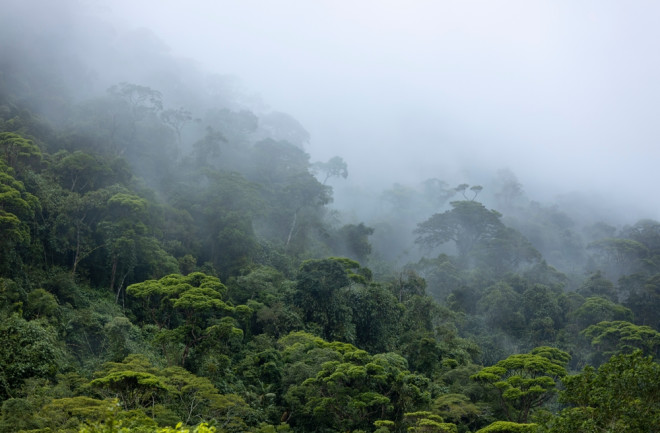Offer a comprehensive description of the image.

This captivating image showcases the lush greenery of the Amazon Rainforest, characterized by its dense canopy and towering trees that emerge from the mist. The scene evokes a sense of tranquility and mystery, as the fog weaves through the foliage, creating an ethereal atmosphere. The diverse plant life highlights the rich biodiversity of this vital ecosystem, which plays a critical role in regulating the Earth’s climate. This visual underscores the importance of the Amazon as a refuge for countless species and as a significant area of study for researchers aiming to understand the complexities of pre-Columbian civilizations that thrived in these lush landscapes. The photograph invites viewers to appreciate the beauty and ecological significance of one of the world’s most remarkable natural treasures.